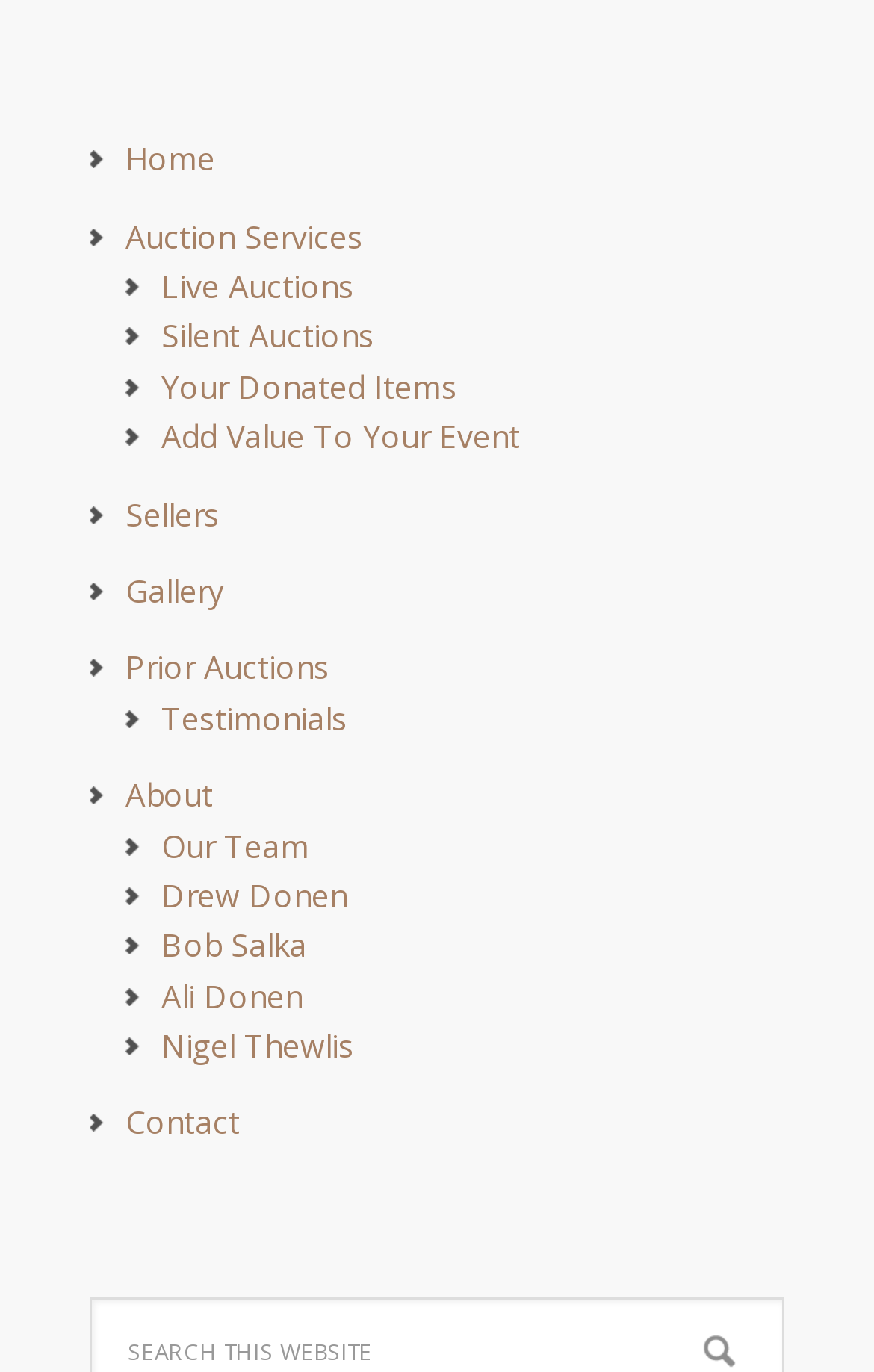Determine the bounding box coordinates of the section I need to click to execute the following instruction: "view live auctions". Provide the coordinates as four float numbers between 0 and 1, i.e., [left, top, right, bottom].

[0.185, 0.193, 0.405, 0.224]